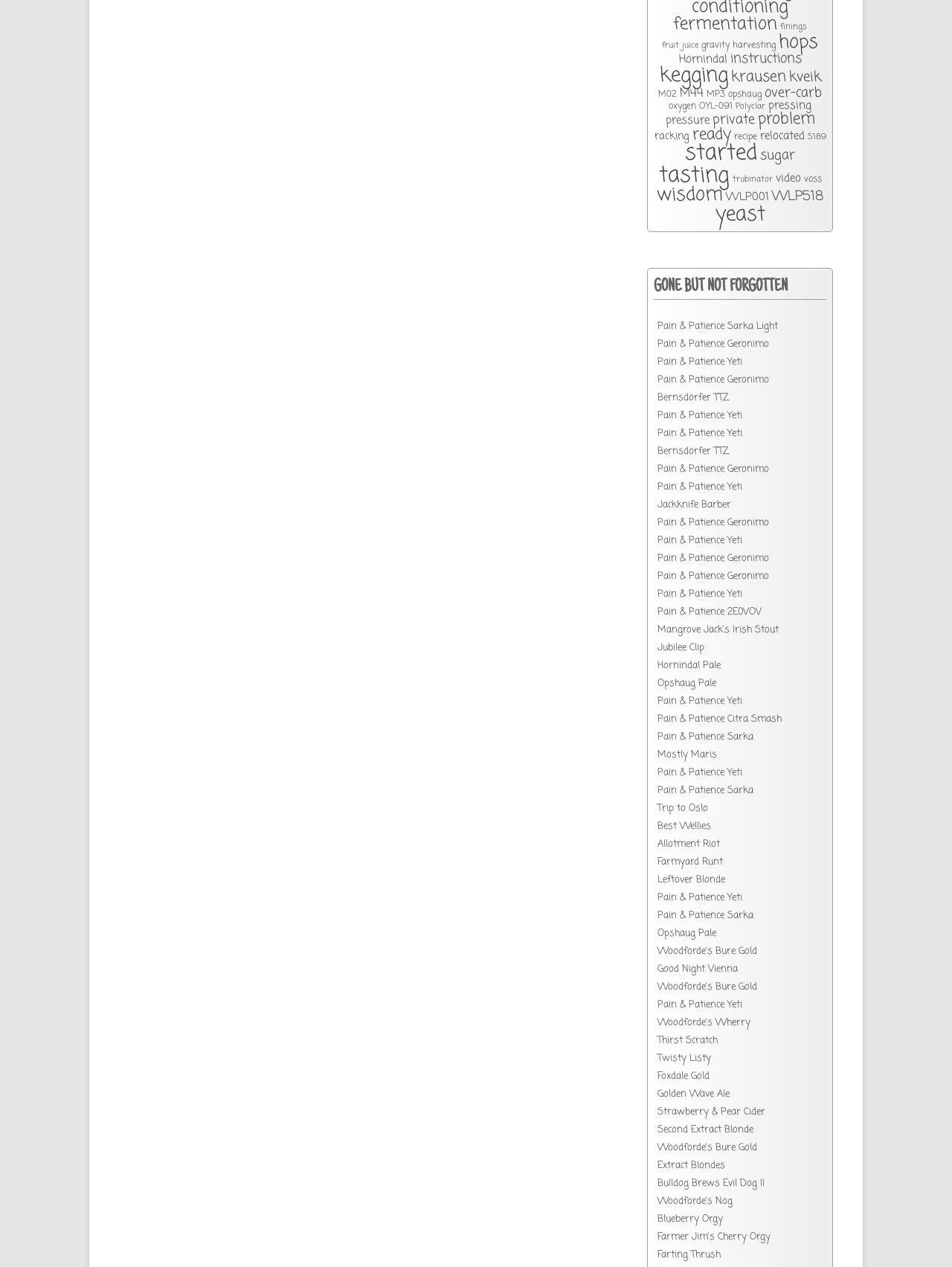Using the elements shown in the image, answer the question comprehensively: What is the topic of the link 'instructions'?

Based on the context of the webpage and the link 'instructions (10 items)' at [0.767, 0.038, 0.842, 0.055], it appears to be related to brewing instructions.